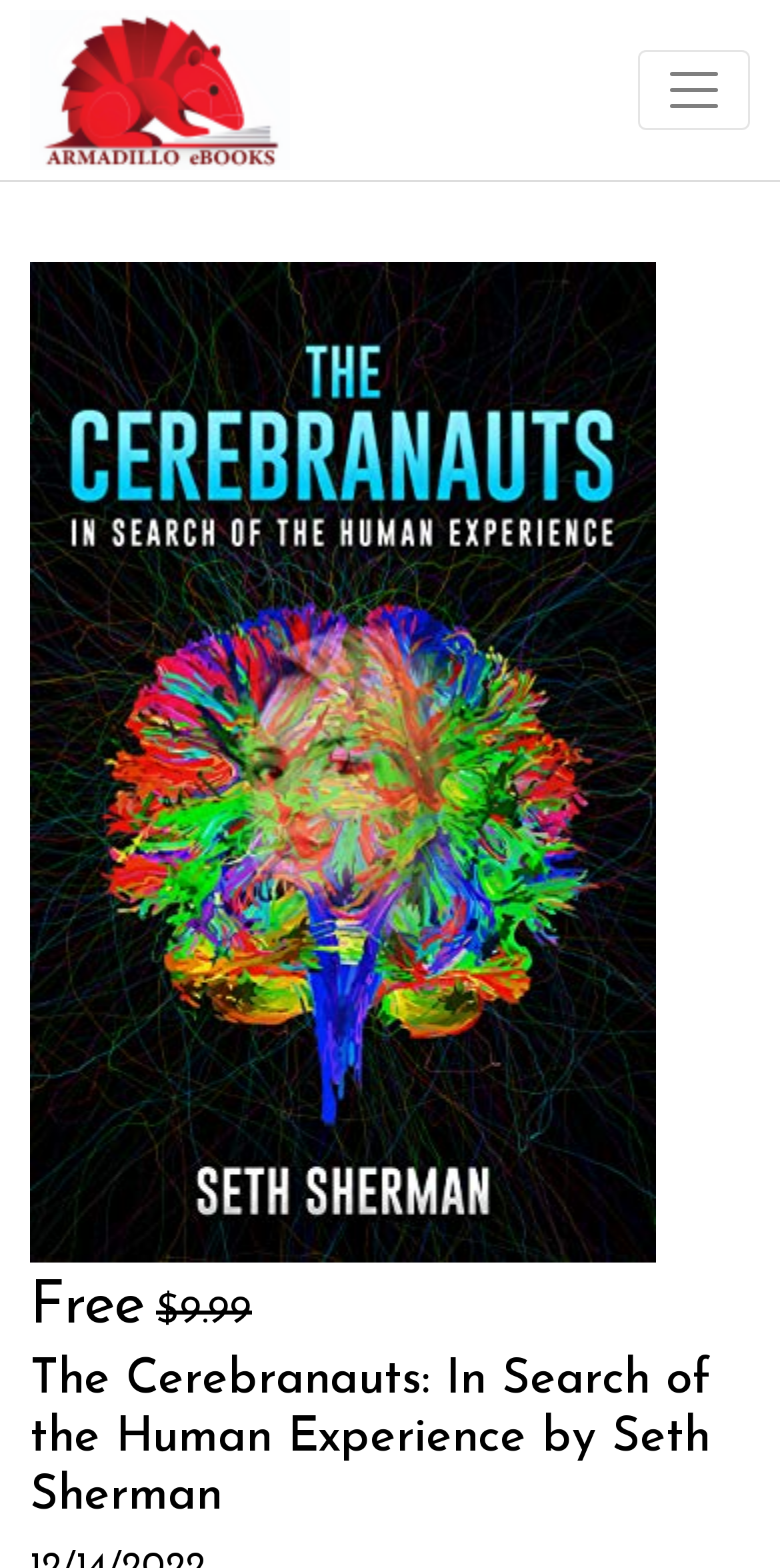What is the current status of the book?
Answer the question with a single word or phrase by looking at the picture.

Free